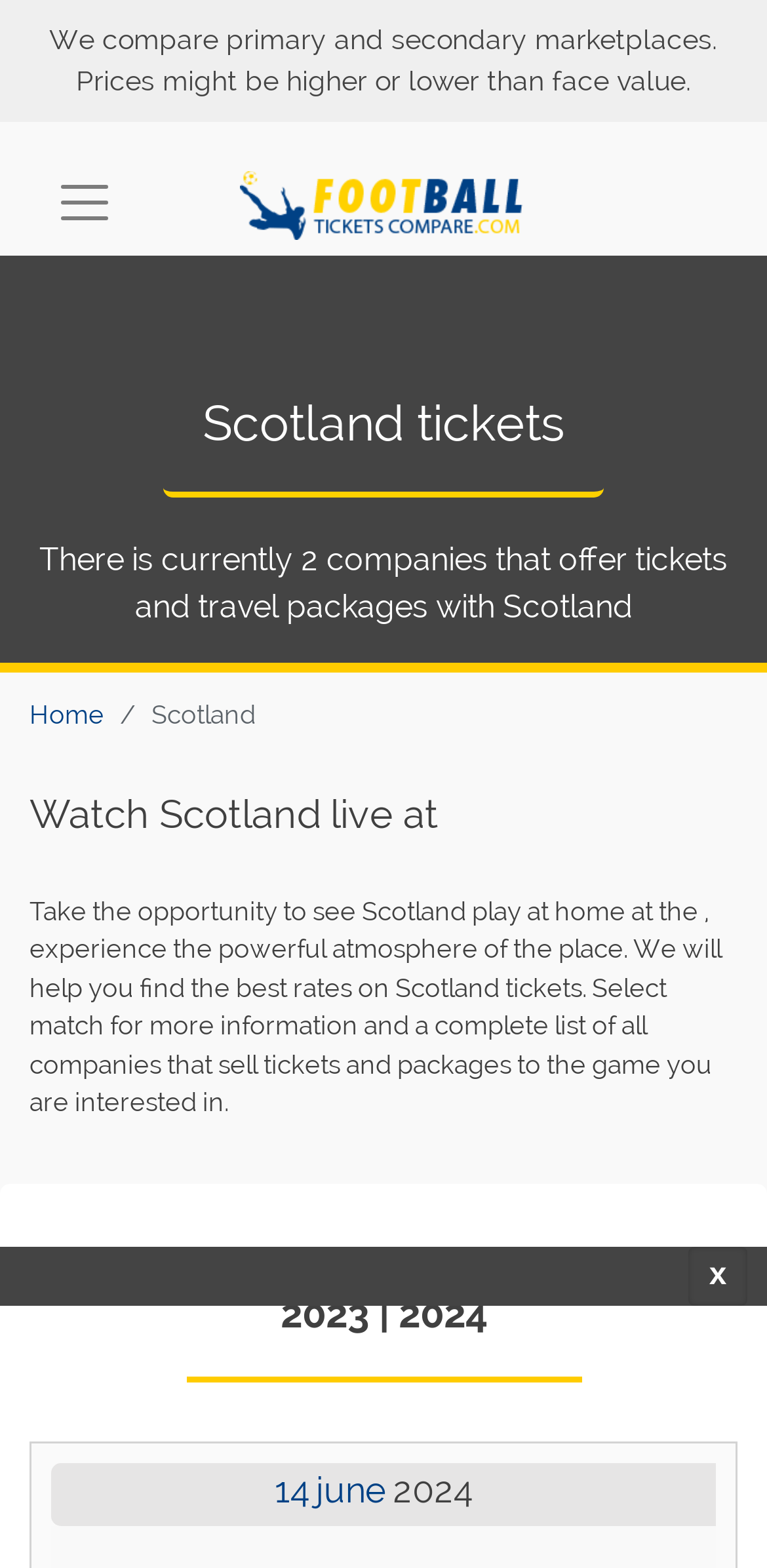Identify the bounding box for the element characterized by the following description: "Home".

[0.038, 0.444, 0.136, 0.468]